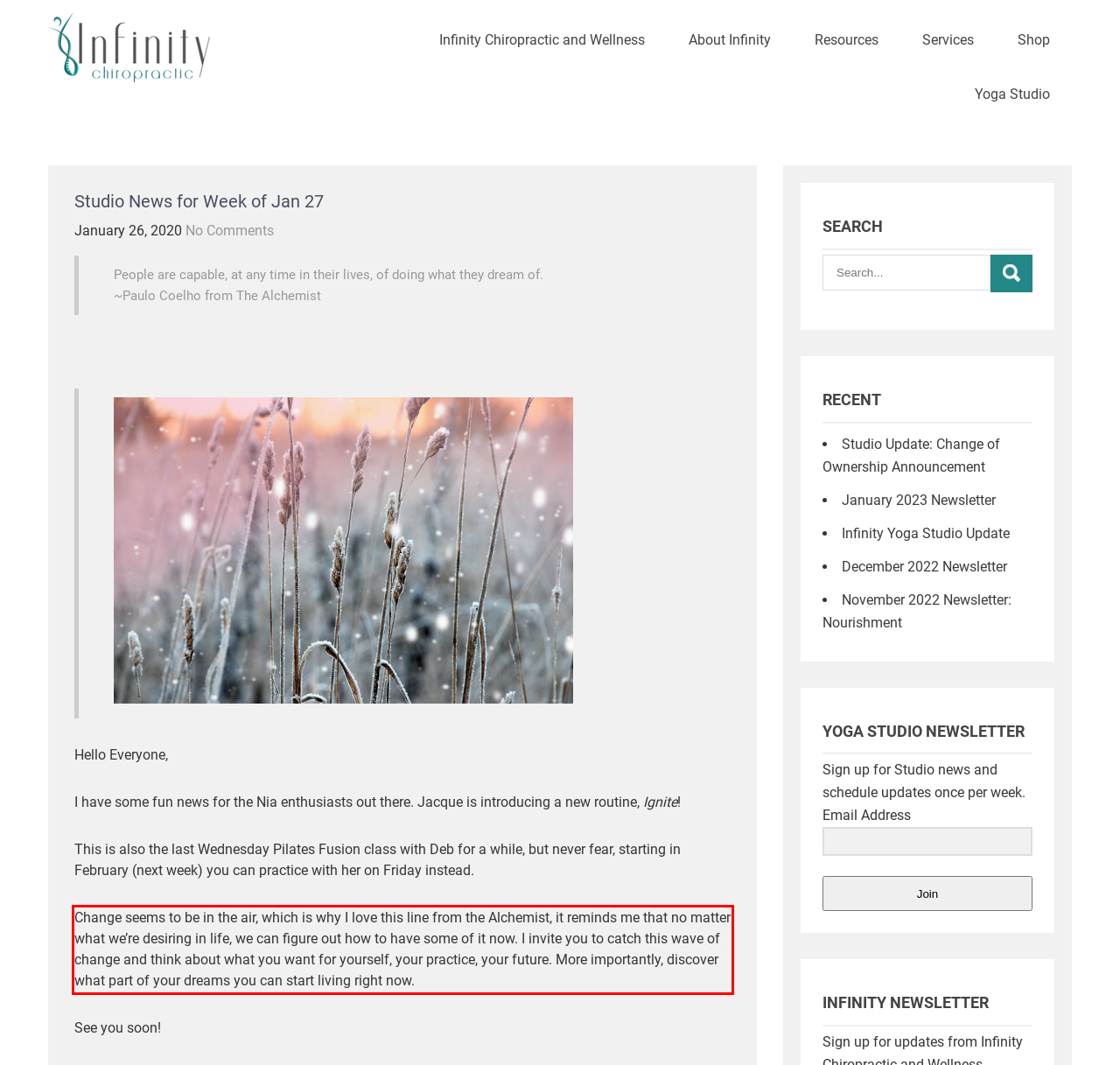Please identify and extract the text from the UI element that is surrounded by a red bounding box in the provided webpage screenshot.

Change seems to be in the air, which is why I love this line from the Alchemist, it reminds me that no matter what we’re desiring in life, we can figure out how to have some of it now. I invite you to catch this wave of change and think about what you want for yourself, your practice, your future. More importantly, discover what part of your dreams you can start living right now.